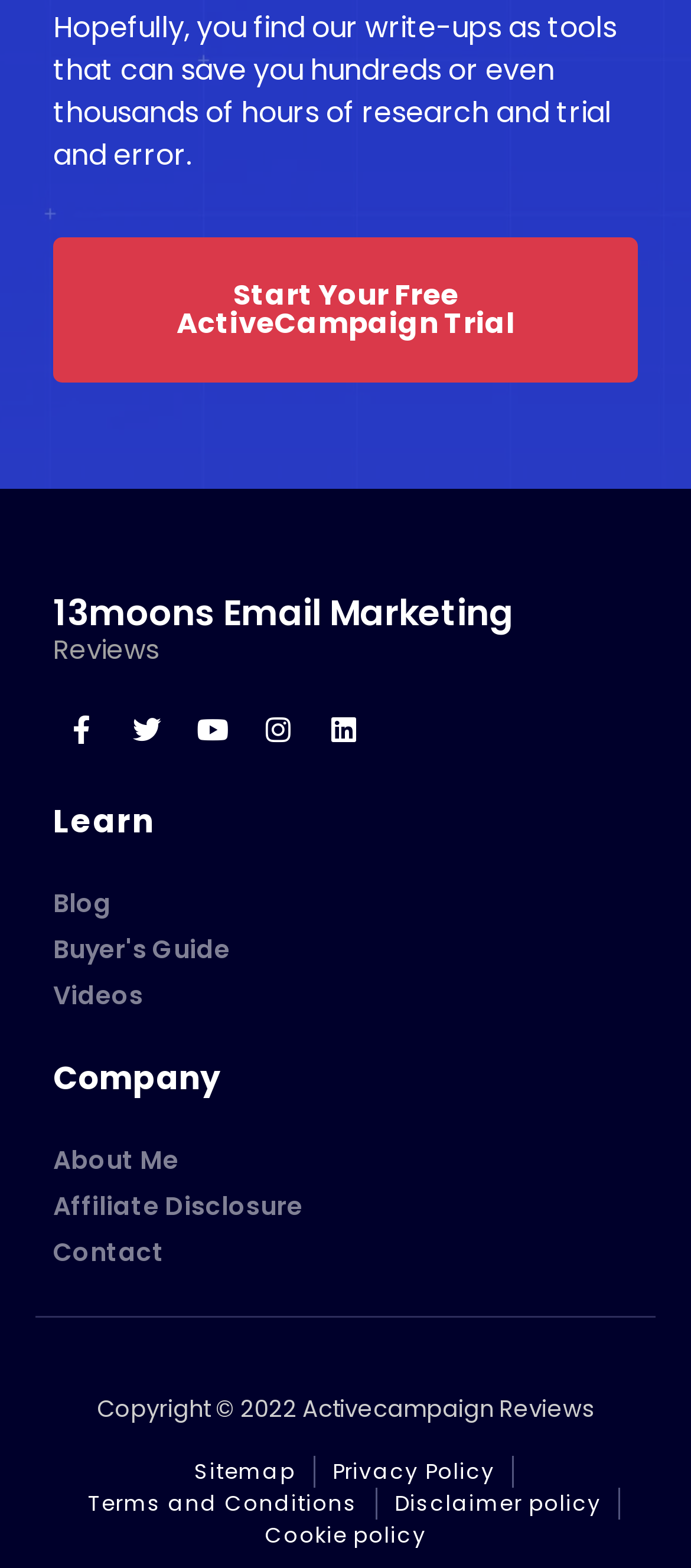Using the provided description: "Blog", find the bounding box coordinates of the corresponding UI element. The output should be four float numbers between 0 and 1, in the format [left, top, right, bottom].

[0.077, 0.565, 0.923, 0.589]